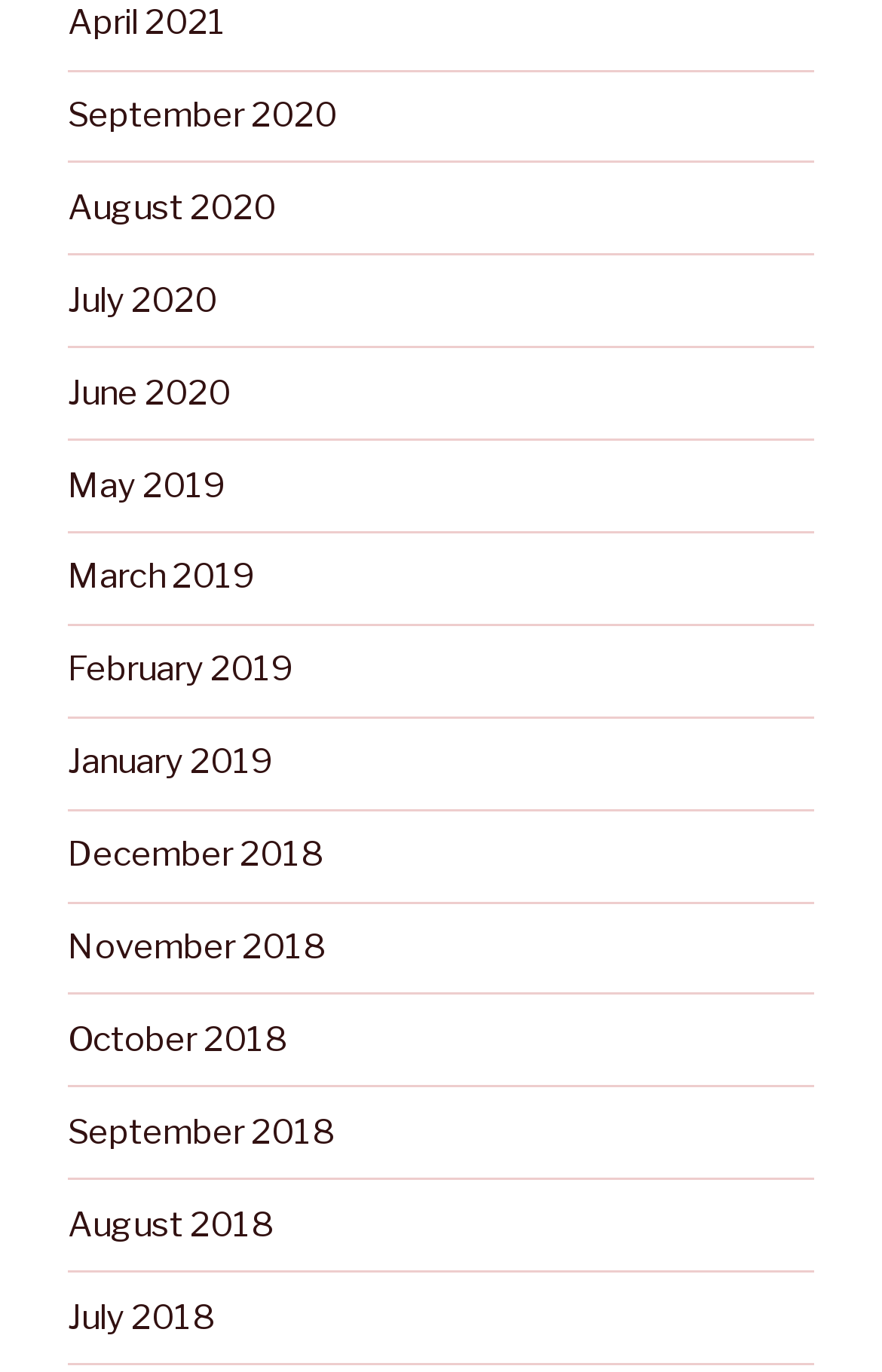Can you find the bounding box coordinates of the area I should click to execute the following instruction: "view August 2020"?

[0.077, 0.137, 0.313, 0.166]